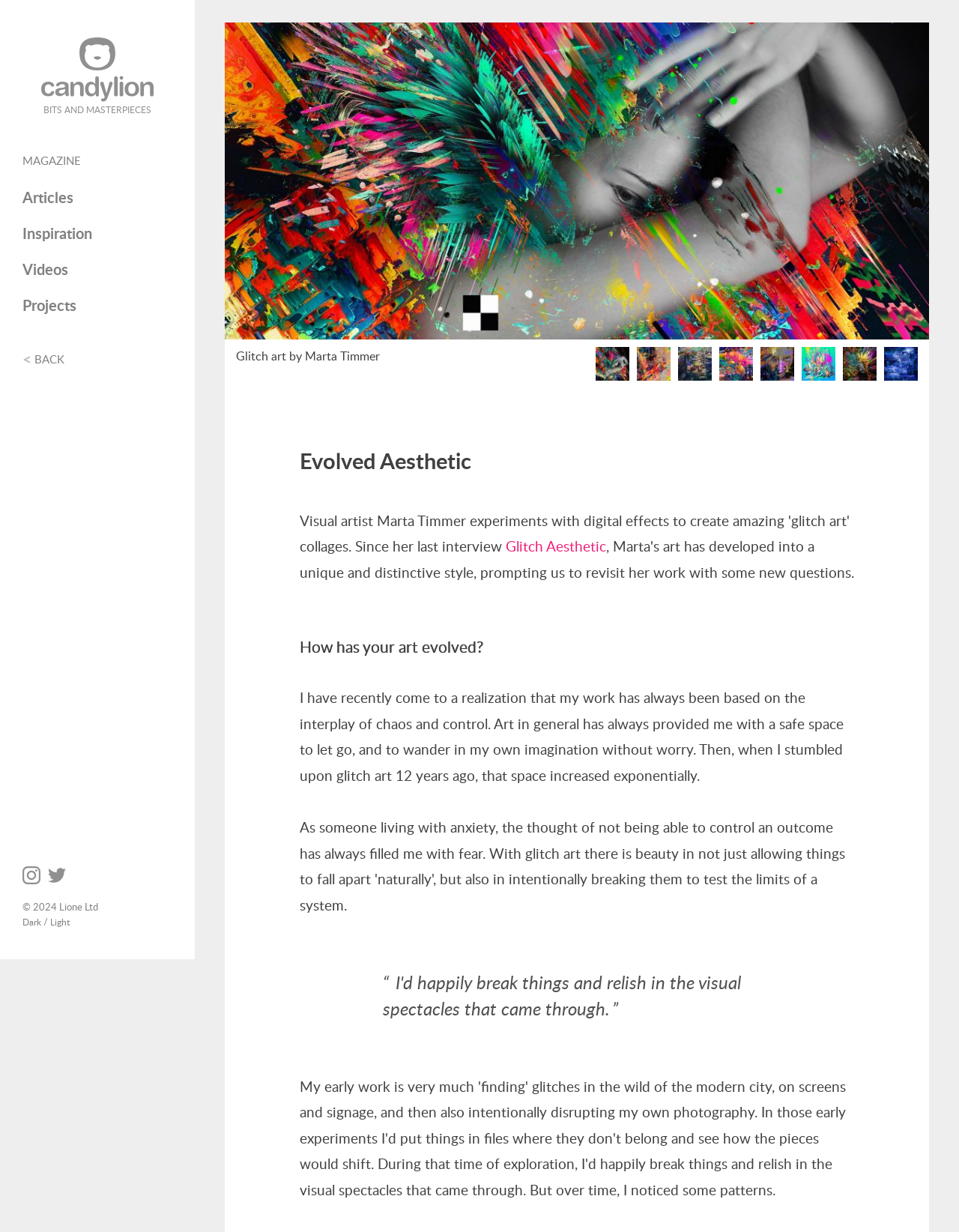Use a single word or phrase to answer the following:
What is the theme of the magazine?

BITS AND MASTERPIECES